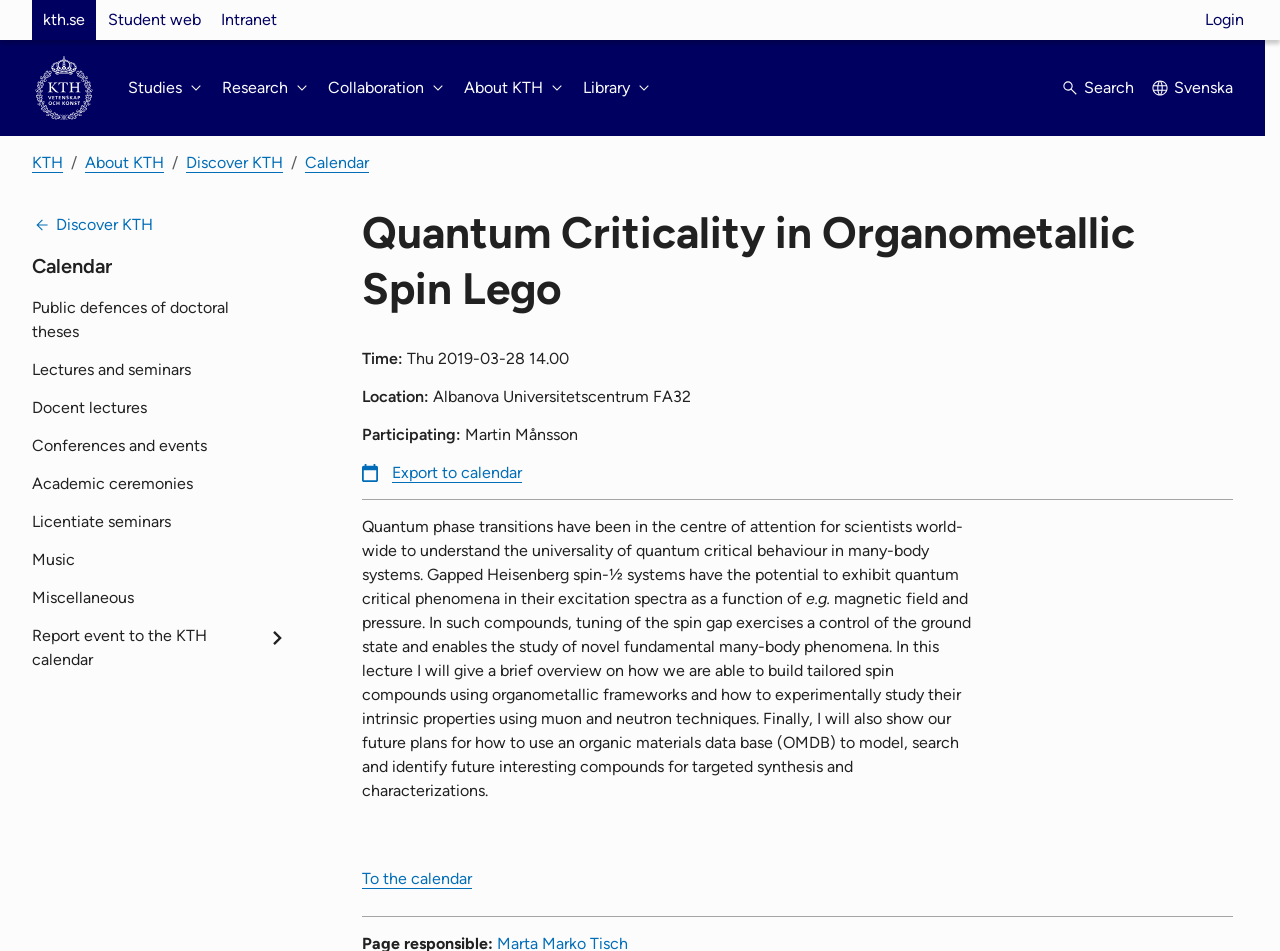Identify the bounding box coordinates of the clickable region required to complete the instruction: "View the 'Public defences of doctoral theses' page". The coordinates should be given as four float numbers within the range of 0 and 1, i.e., [left, top, right, bottom].

[0.025, 0.303, 0.22, 0.369]